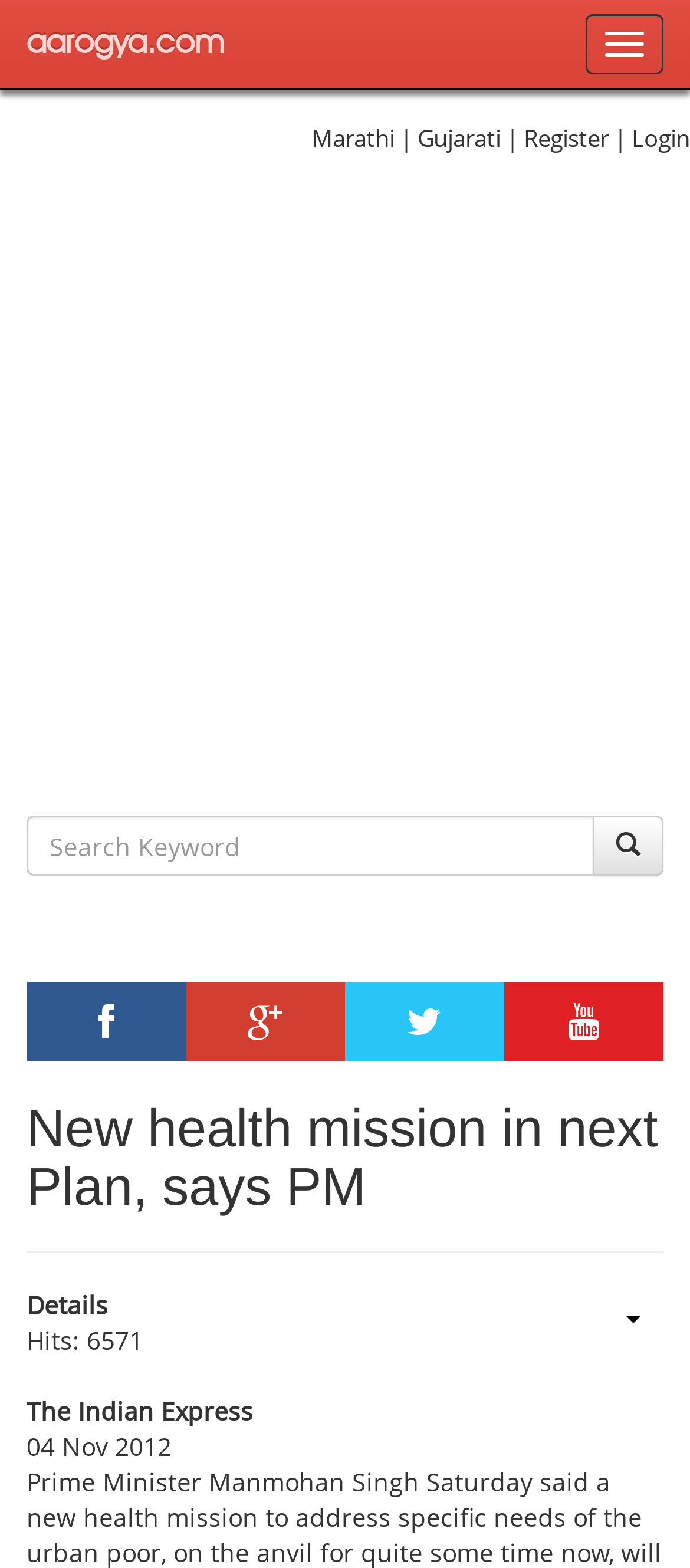Determine the bounding box coordinates of the clickable element to complete this instruction: "Read the news in Marathi". Provide the coordinates in the format of four float numbers between 0 and 1, [left, top, right, bottom].

[0.451, 0.078, 0.572, 0.098]